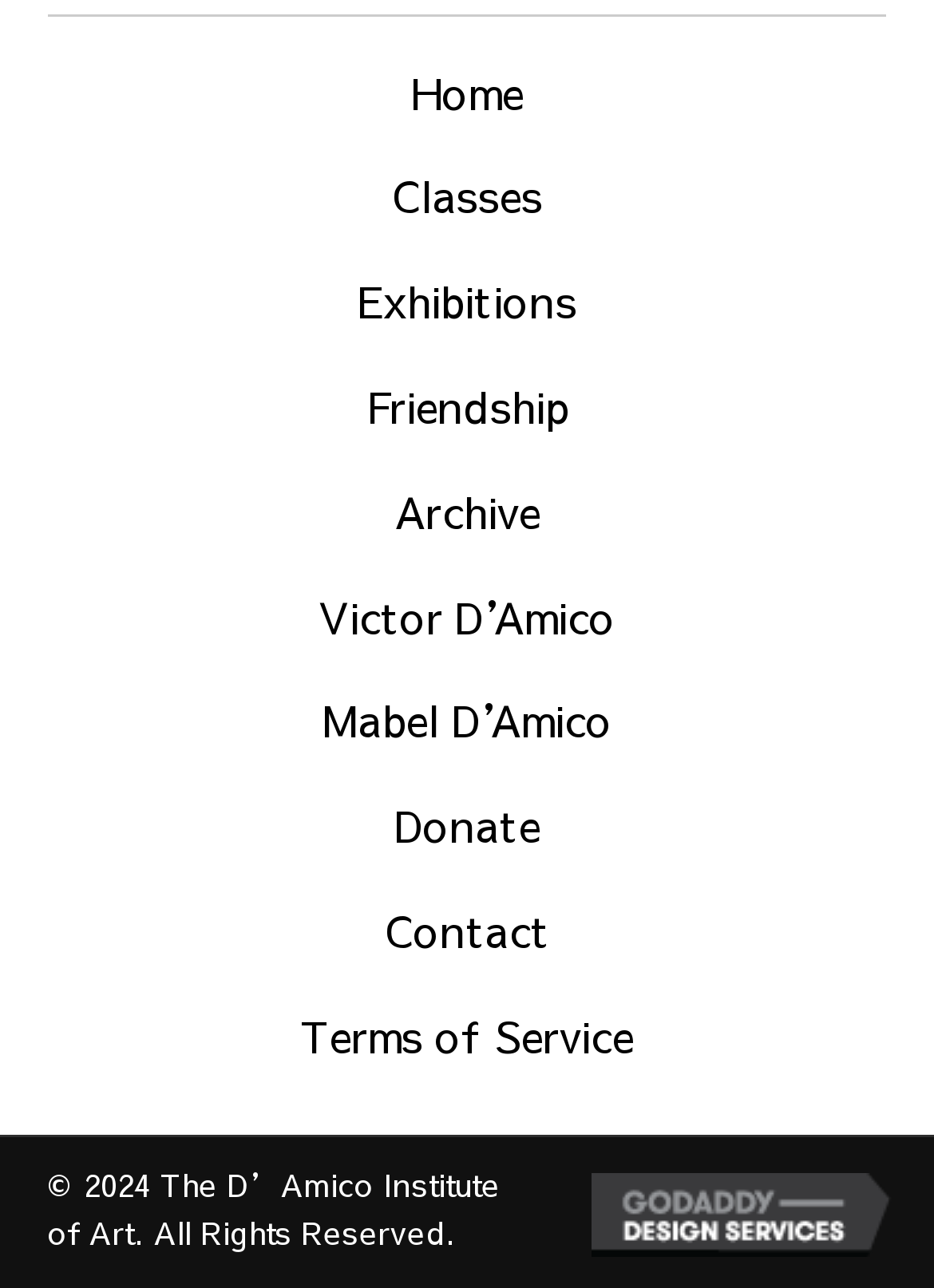What is the name of the web design company?
Based on the visual, give a brief answer using one word or a short phrase.

GoDaddy Web Design